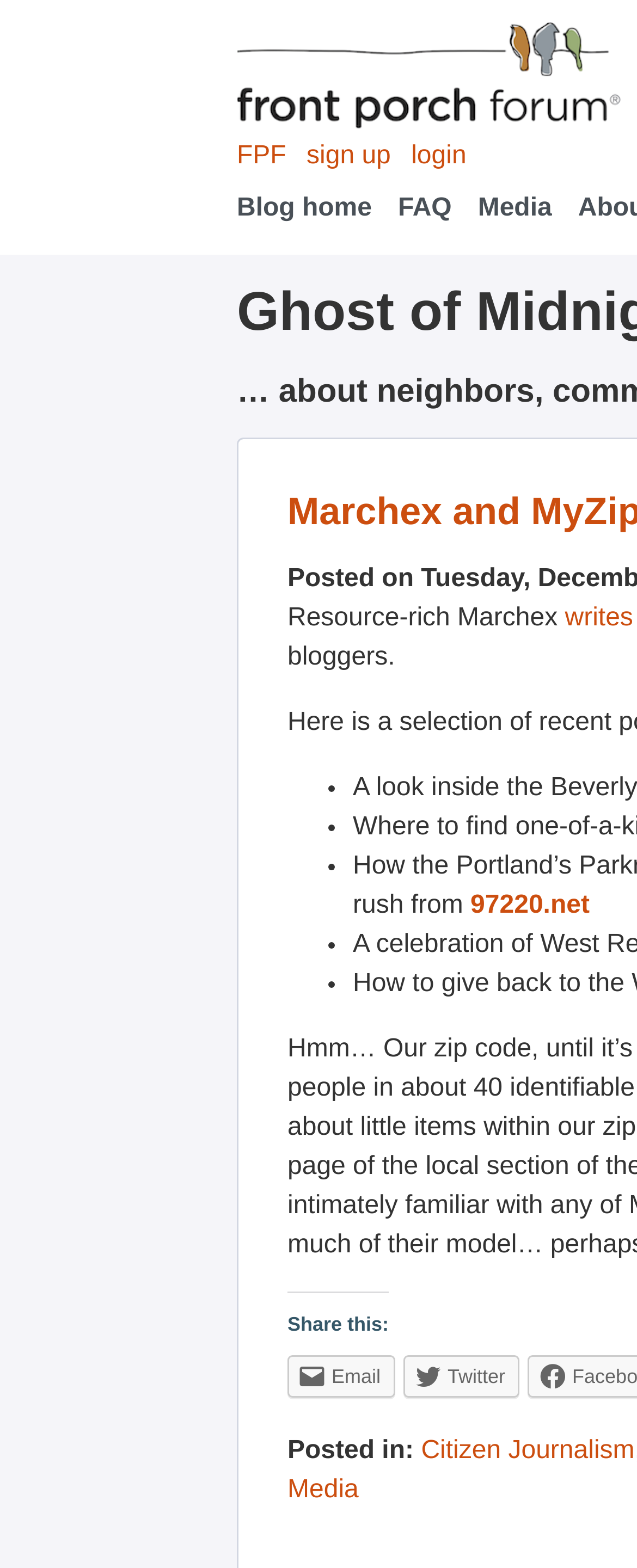Find the bounding box coordinates of the element's region that should be clicked in order to follow the given instruction: "View posts in Citizen Journalism". The coordinates should consist of four float numbers between 0 and 1, i.e., [left, top, right, bottom].

[0.661, 0.917, 0.996, 0.934]